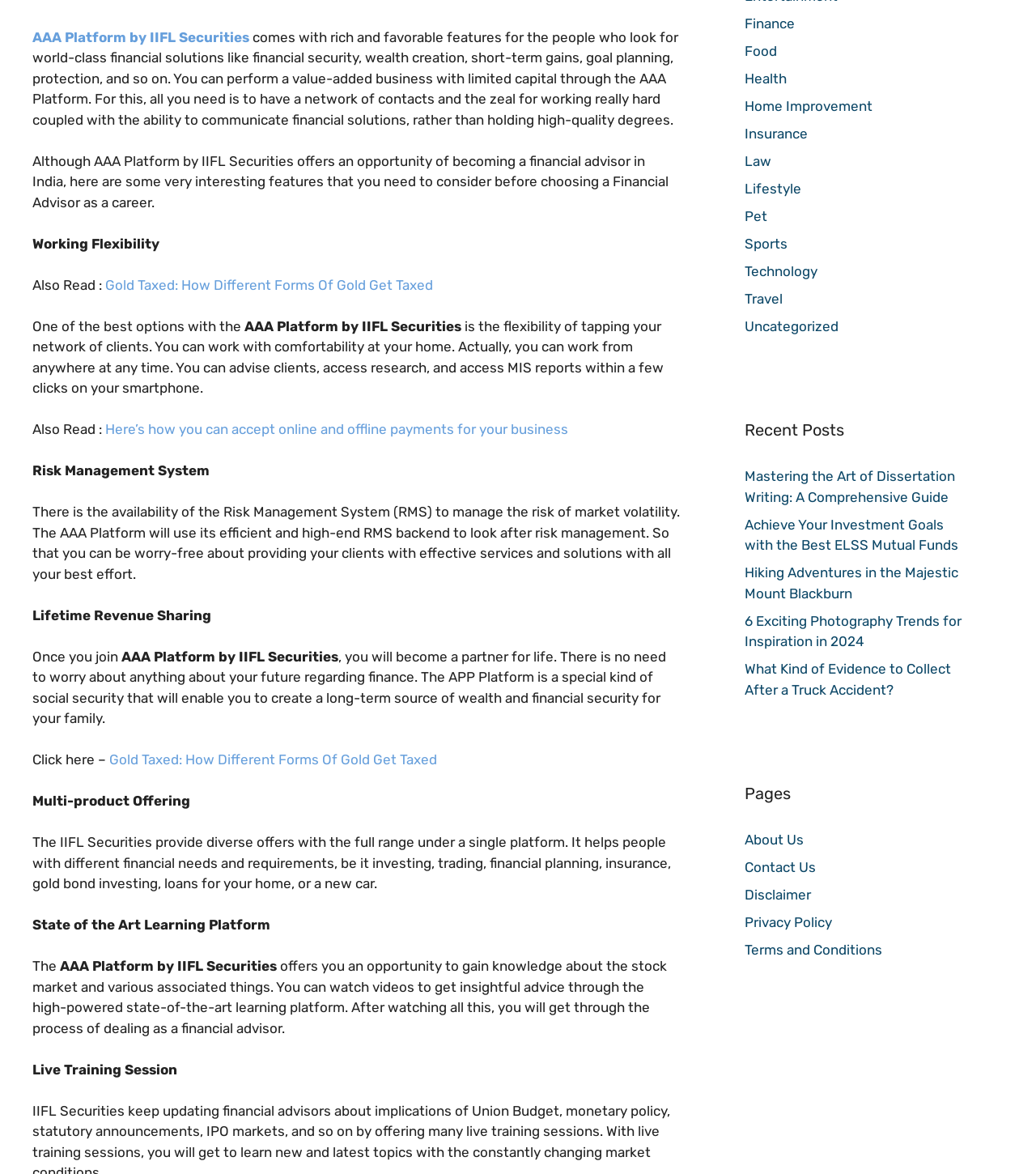Please determine the bounding box coordinates for the element with the description: "Terms and Conditions".

[0.719, 0.802, 0.852, 0.816]